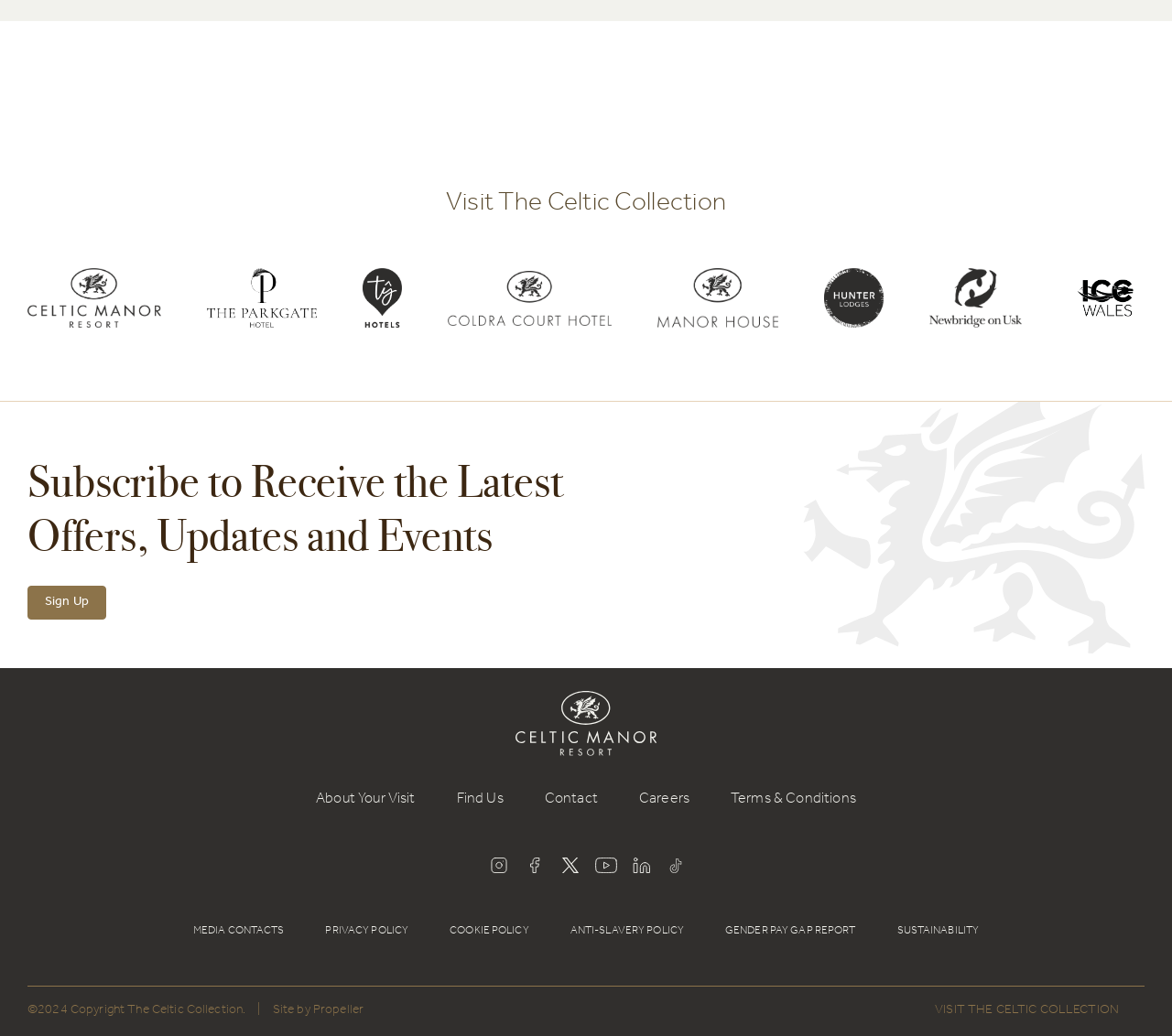Using the provided element description, identify the bounding box coordinates as (top-left x, top-left y, bottom-right x, bottom-right y). Ensure all values are between 0 and 1. Description: Terms & Conditions

[0.623, 0.765, 0.73, 0.779]